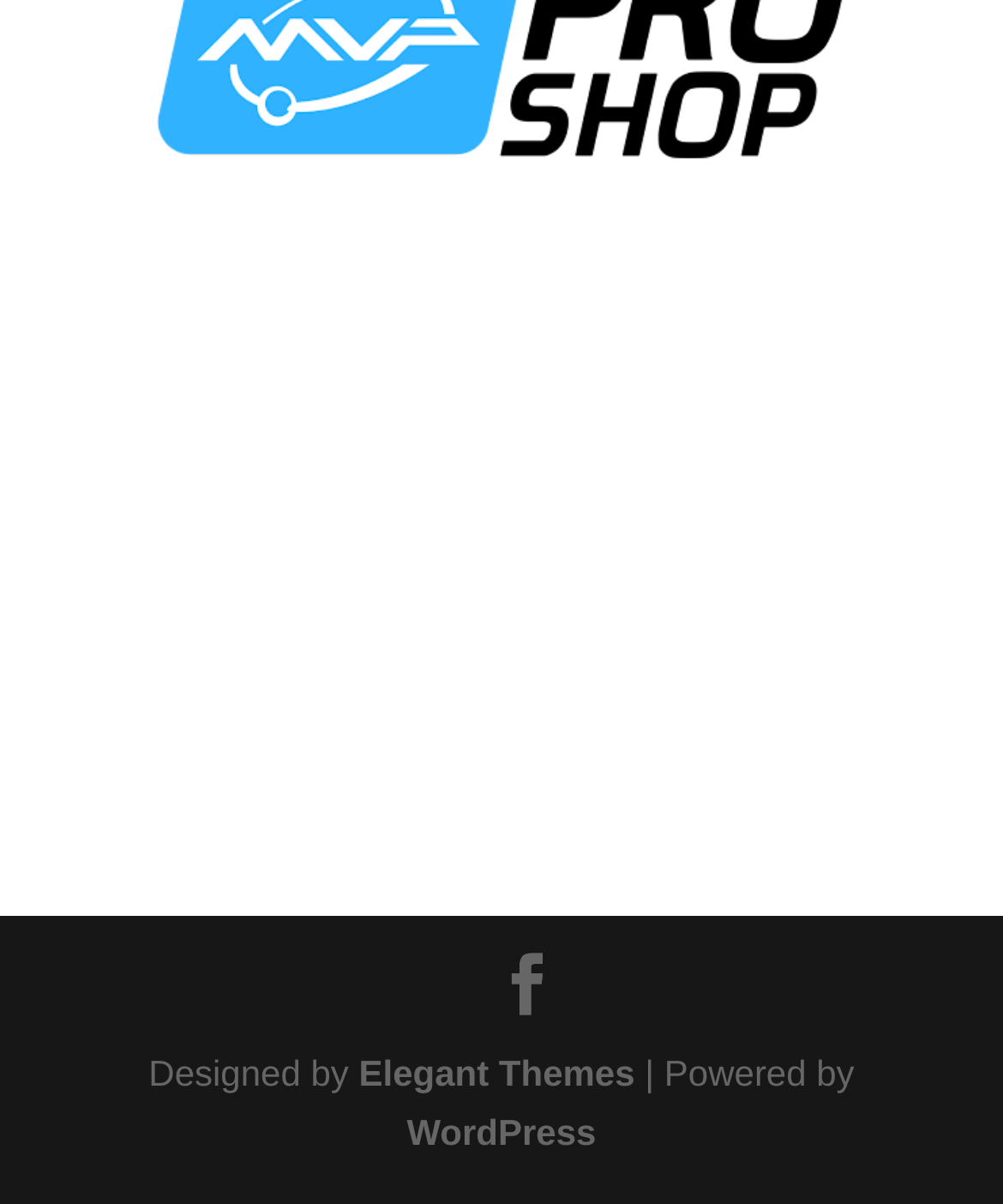Provide a brief response to the question using a single word or phrase: 
What is the symbol on the link at the bottom of the webpage?

